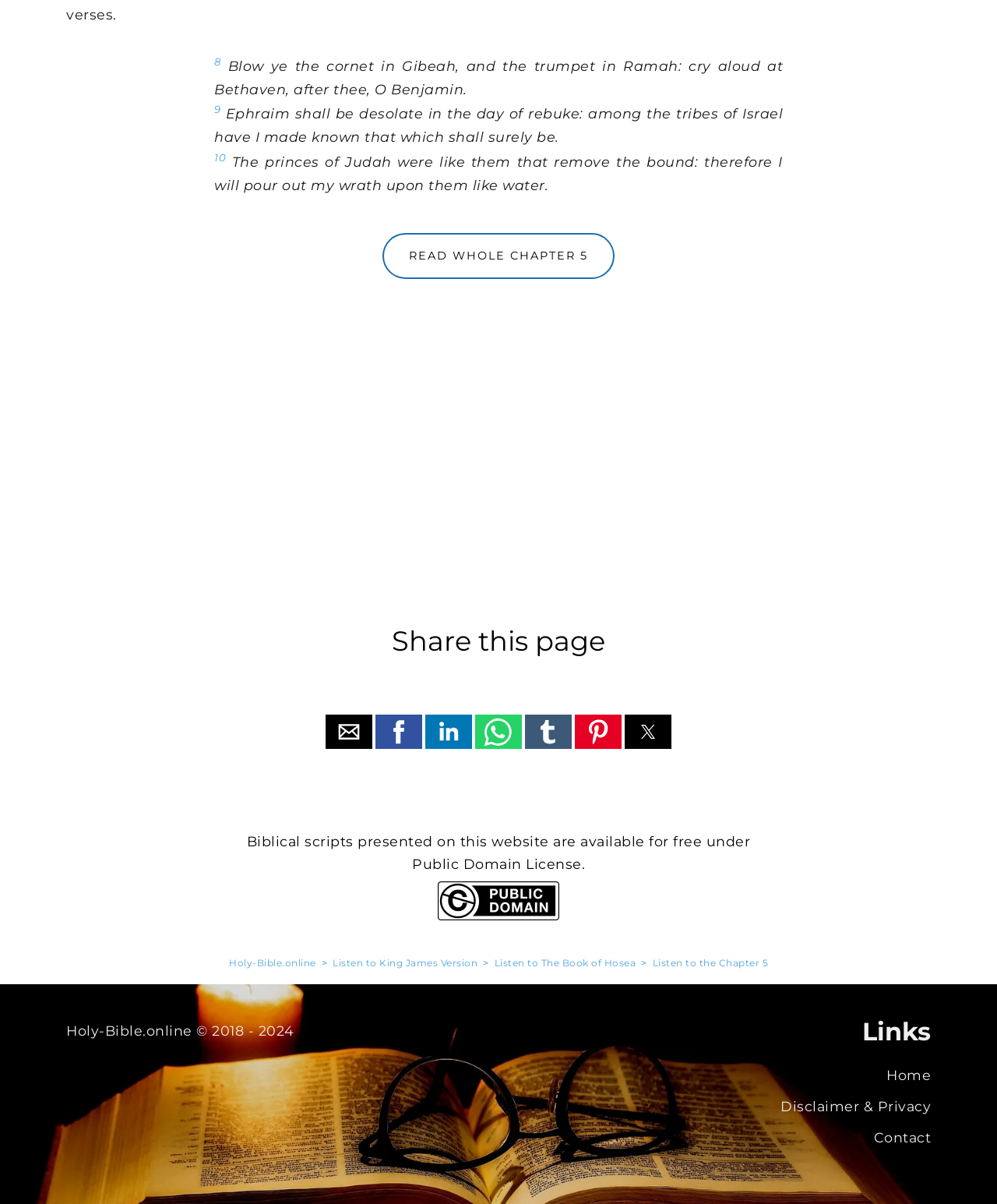What is the name of the website?
Answer the question with a thorough and detailed explanation.

The answer can be found by looking at the link 'Holy-Bible.online' which is likely the name of the website based on its position and context.